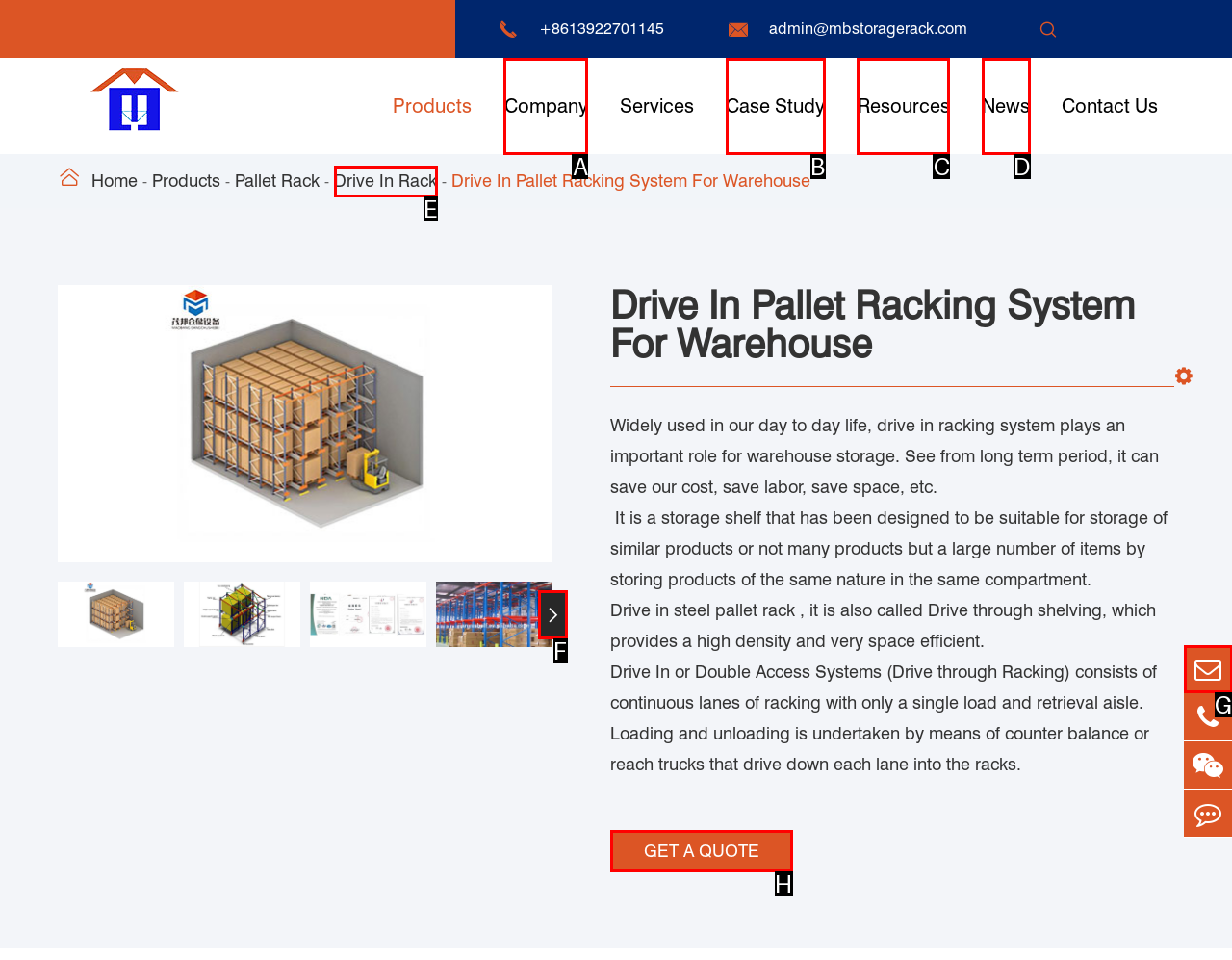Identify the letter that best matches this UI element description: GET A QUOTE
Answer with the letter from the given options.

H